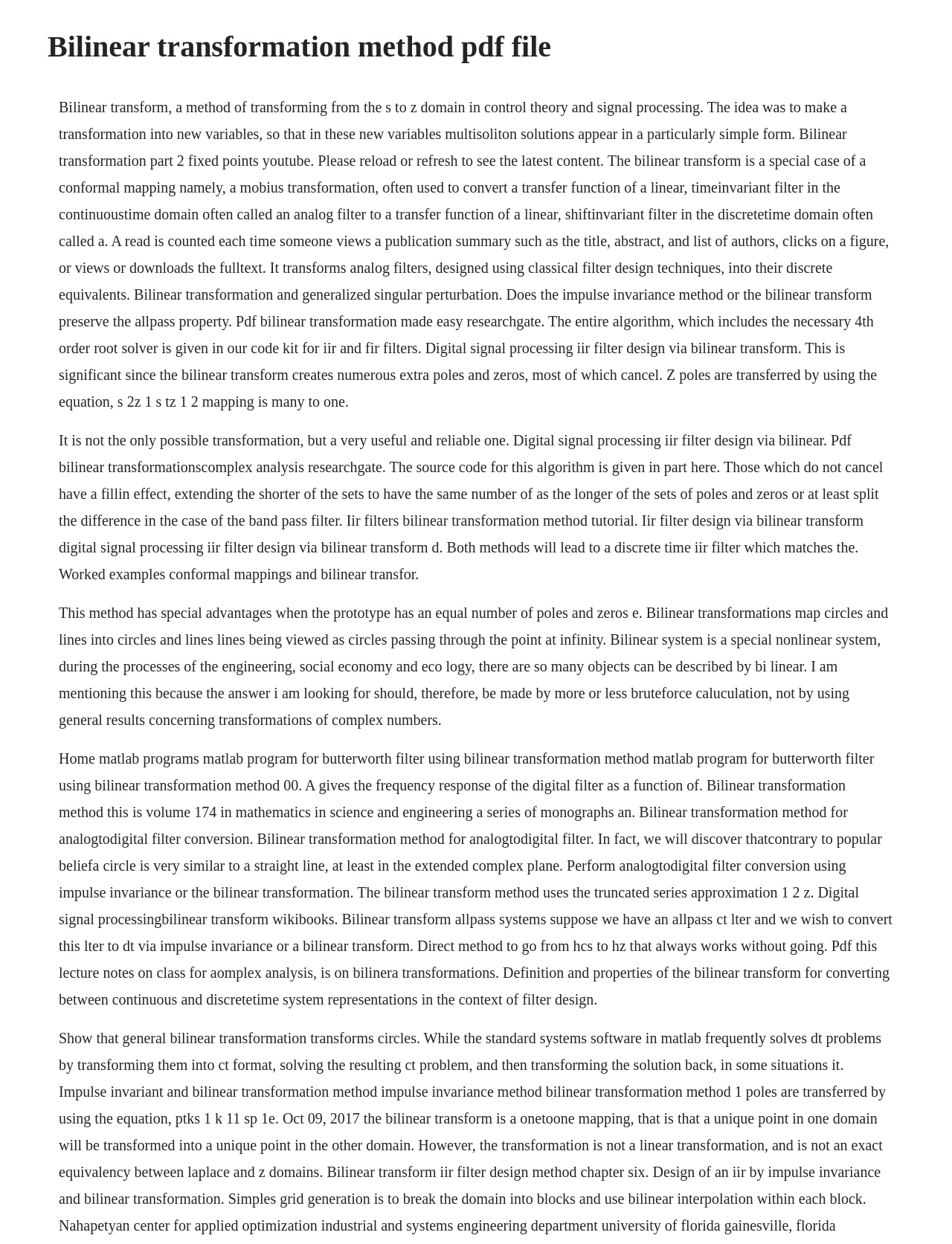Locate the heading on the webpage and return its text.

Bilinear transformation method pdf file